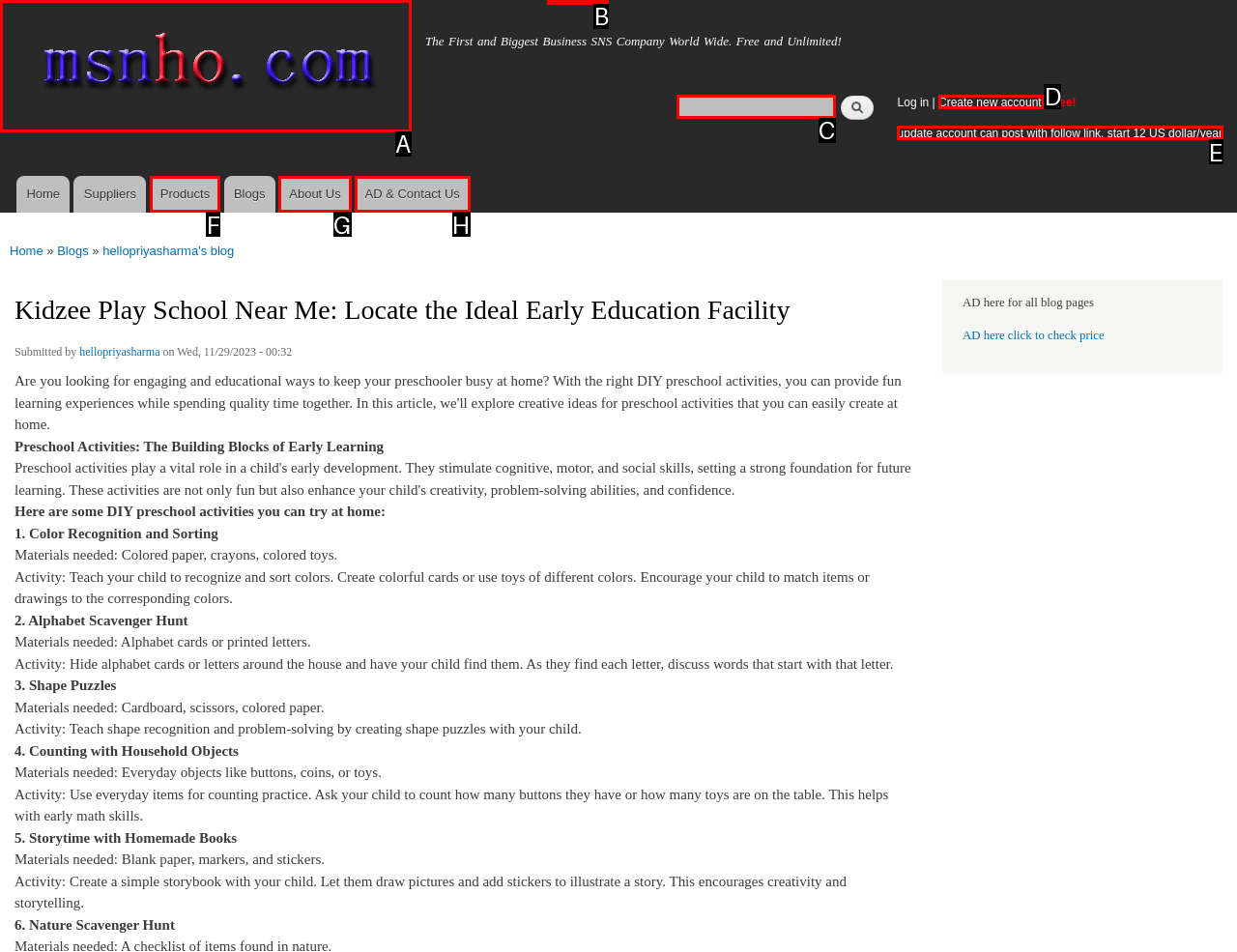Tell me which one HTML element I should click to complete the following task: Search for something Answer with the option's letter from the given choices directly.

C